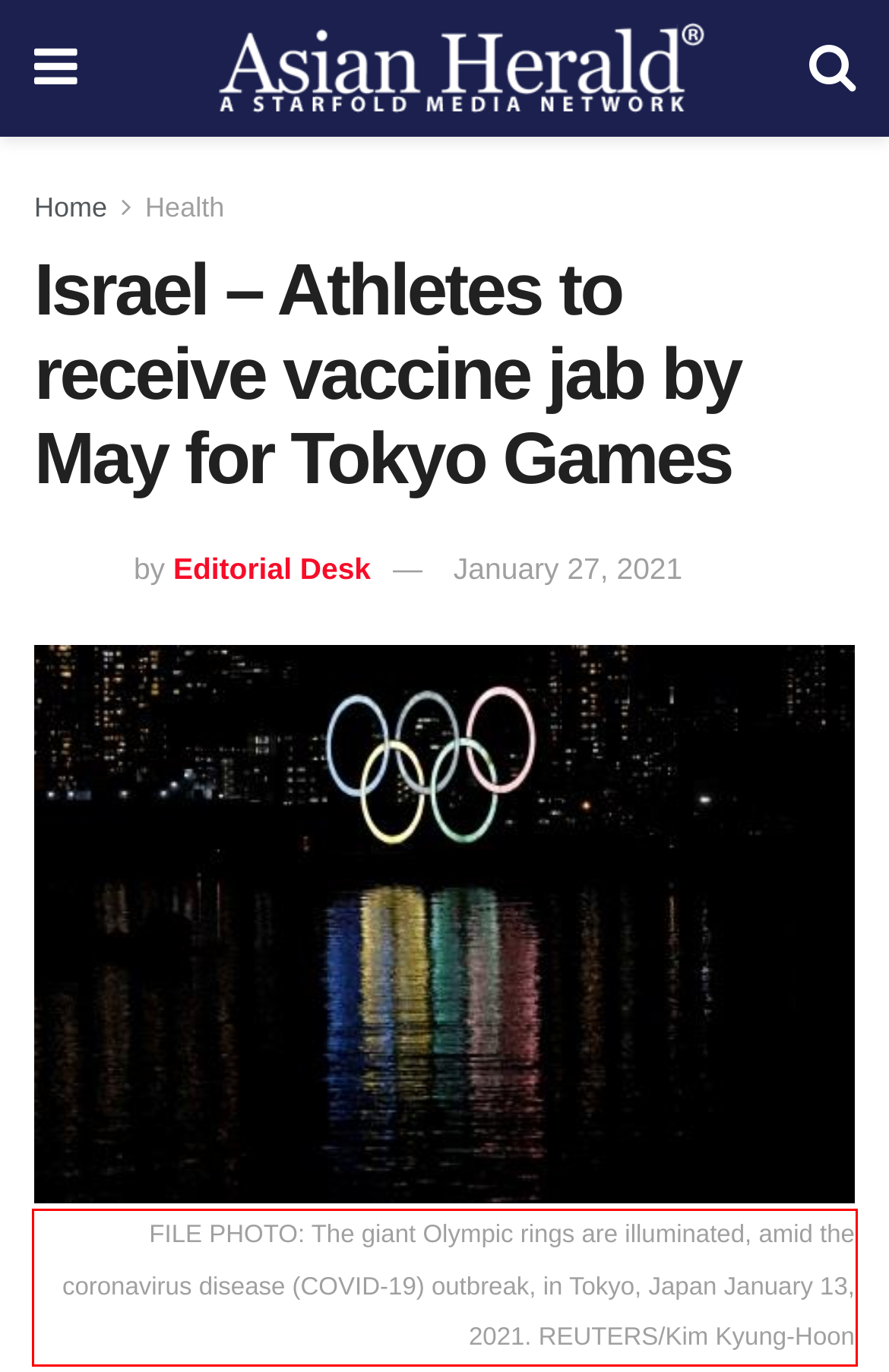From the screenshot of the webpage, locate the red bounding box and extract the text contained within that area.

FILE PHOTO: The giant Olympic rings are illuminated, amid the coronavirus disease (COVID-19) outbreak, in Tokyo, Japan January 13, 2021. REUTERS/Kim Kyung-Hoon